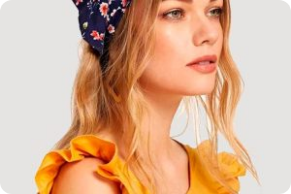What is the purpose of the hair bandana according to the image?
Refer to the image and give a detailed answer to the query.

The caption implies that the hair bandana is a fashionable accessory that complements the woman's hairstyle and outfit, suggesting that its purpose is to enhance one's personal style.